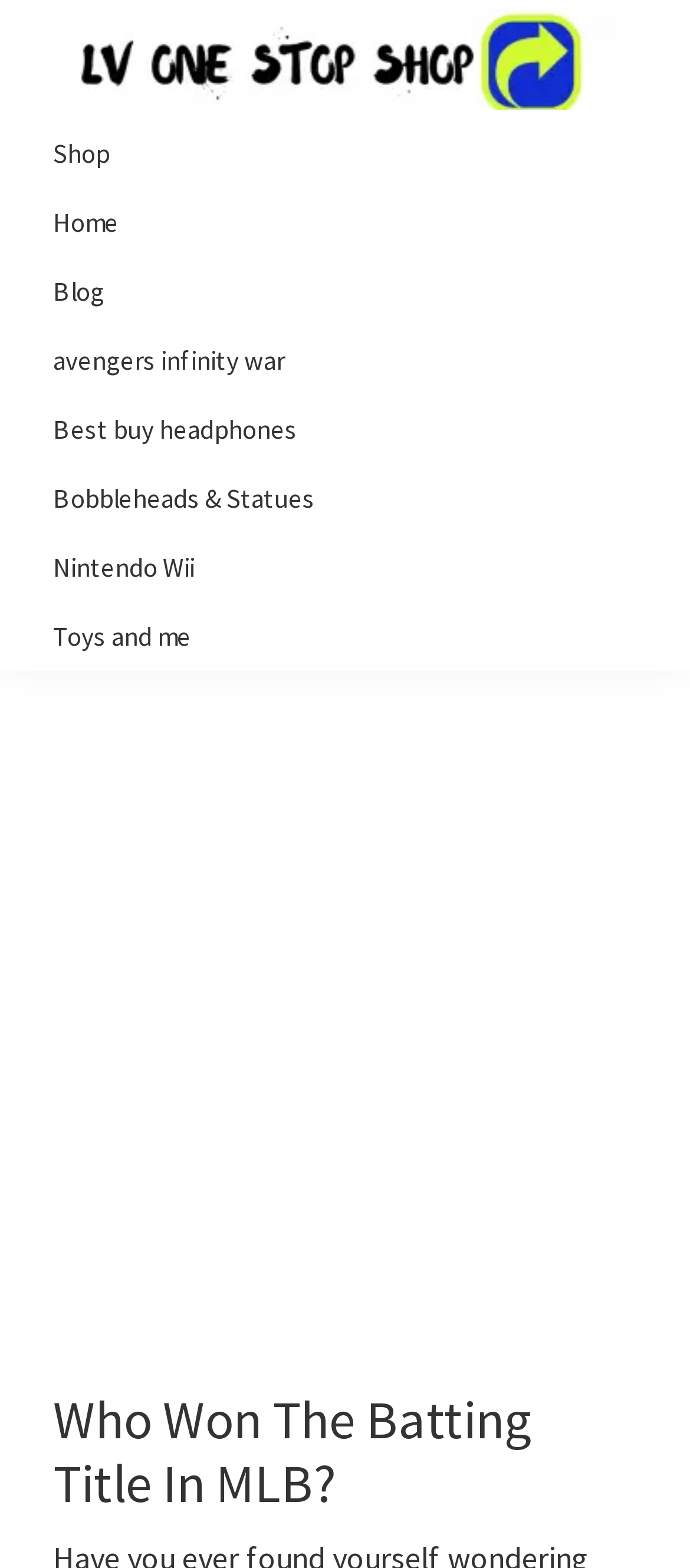Could you determine the bounding box coordinates of the clickable element to complete the instruction: "Click on ABOUT US"? Provide the coordinates as four float numbers between 0 and 1, i.e., [left, top, right, bottom].

None